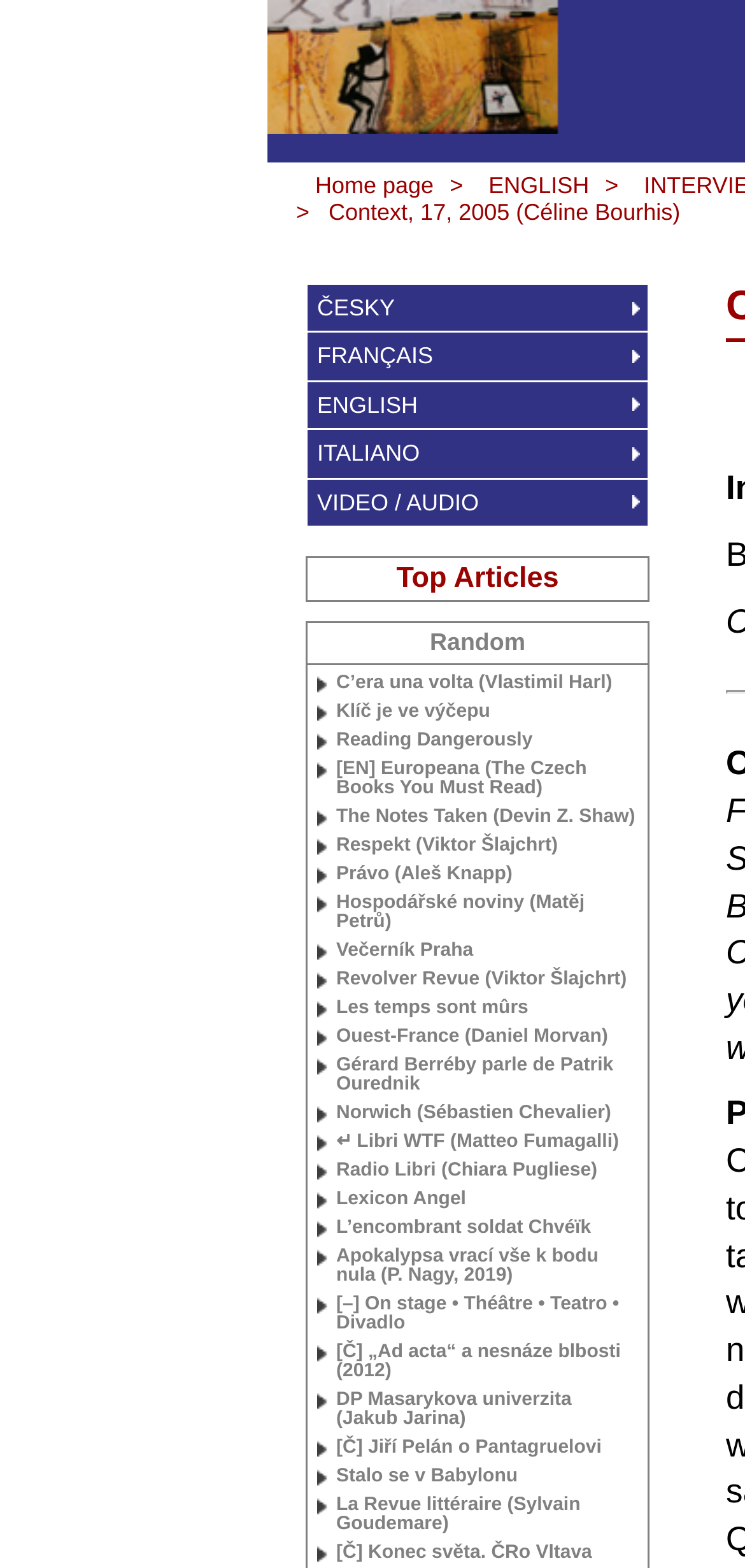What is the last article link listed under the 'Top Articles' section?
Ensure your answer is thorough and detailed.

The question can be answered by looking at the last link element under the 'Top Articles' section, which is 'La Revue littéraire (Sylvain Goudemare)'. This is the last article link listed.